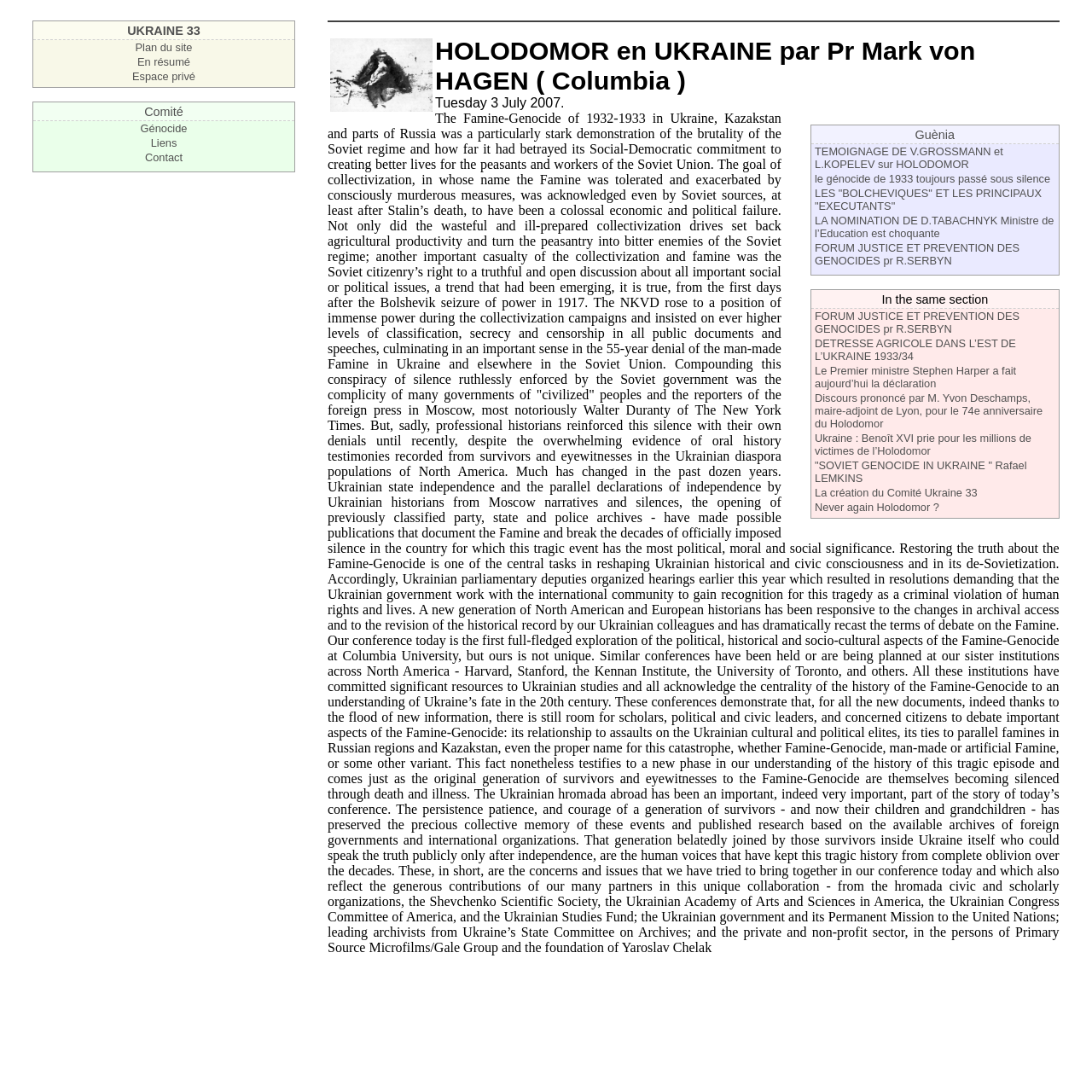Provide the bounding box coordinates of the HTML element described by the text: "Comité".

[0.132, 0.096, 0.168, 0.109]